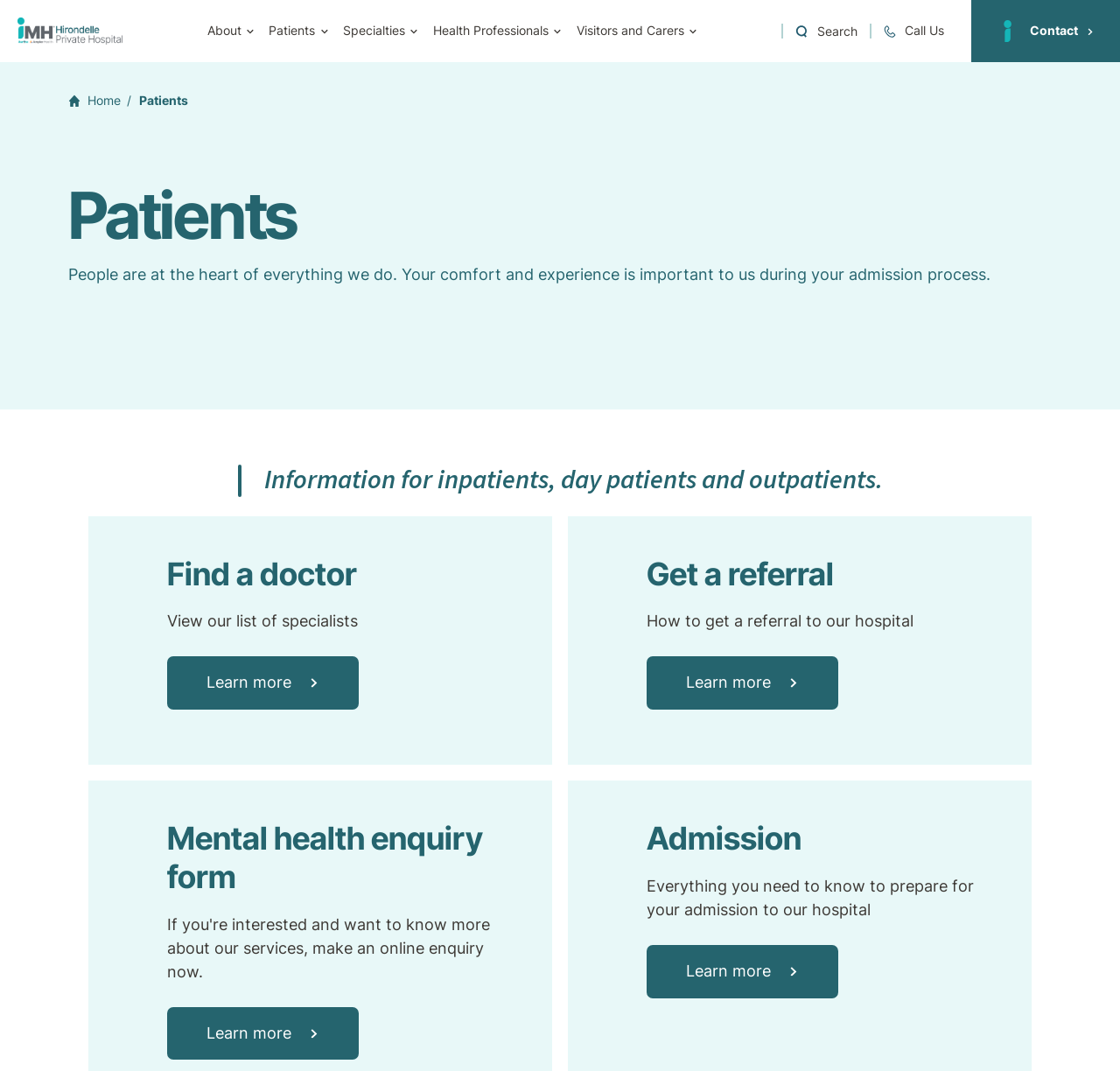Find the bounding box of the element with the following description: "Learn more". The coordinates must be four float numbers between 0 and 1, formatted as [left, top, right, bottom].

[0.149, 0.94, 0.32, 0.99]